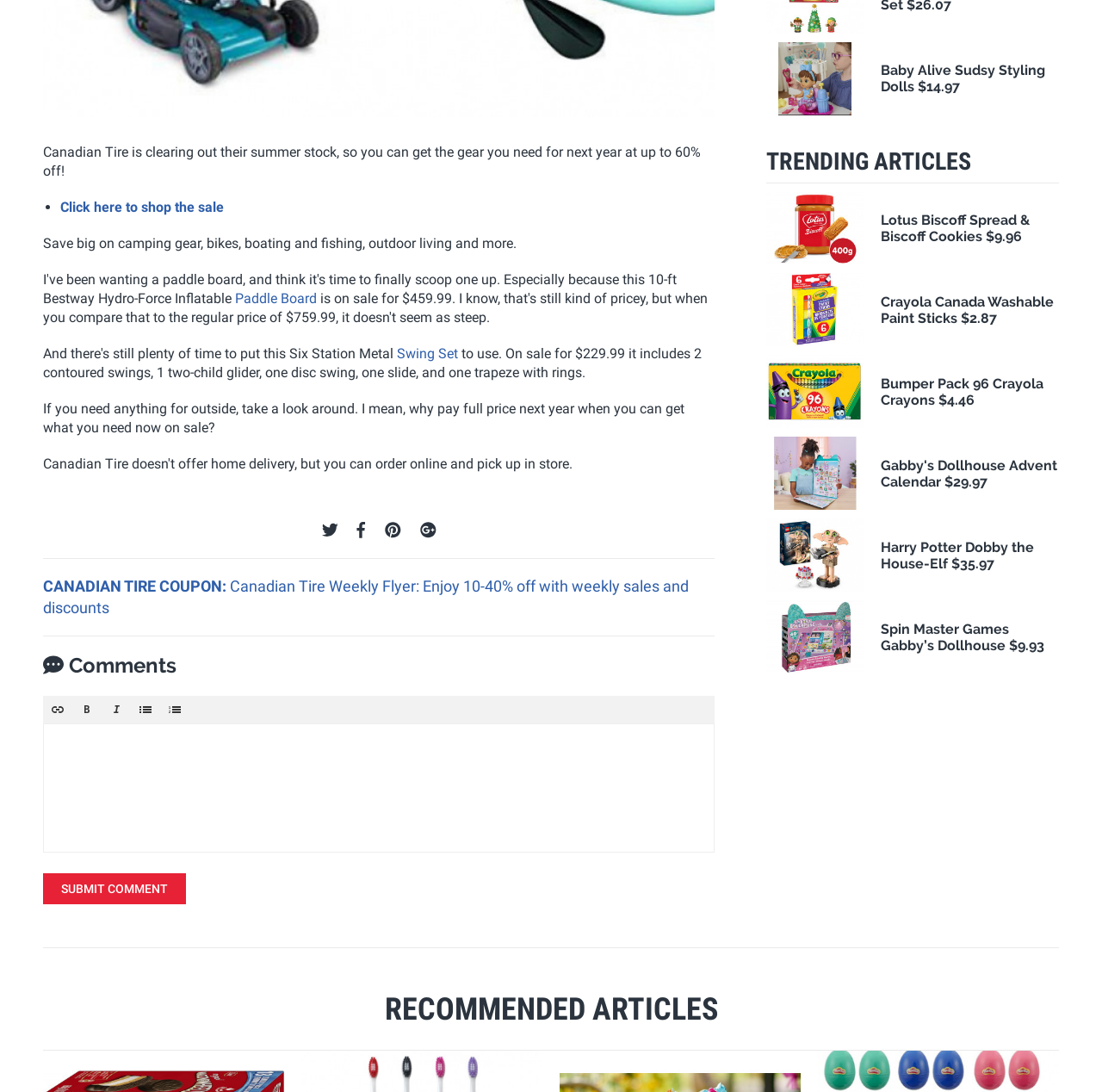Given the description: "aria-label="1. Ordered List"", determine the bounding box coordinates of the UI element. The coordinates should be formatted as four float numbers between 0 and 1, [left, top, right, bottom].

[0.145, 0.637, 0.172, 0.662]